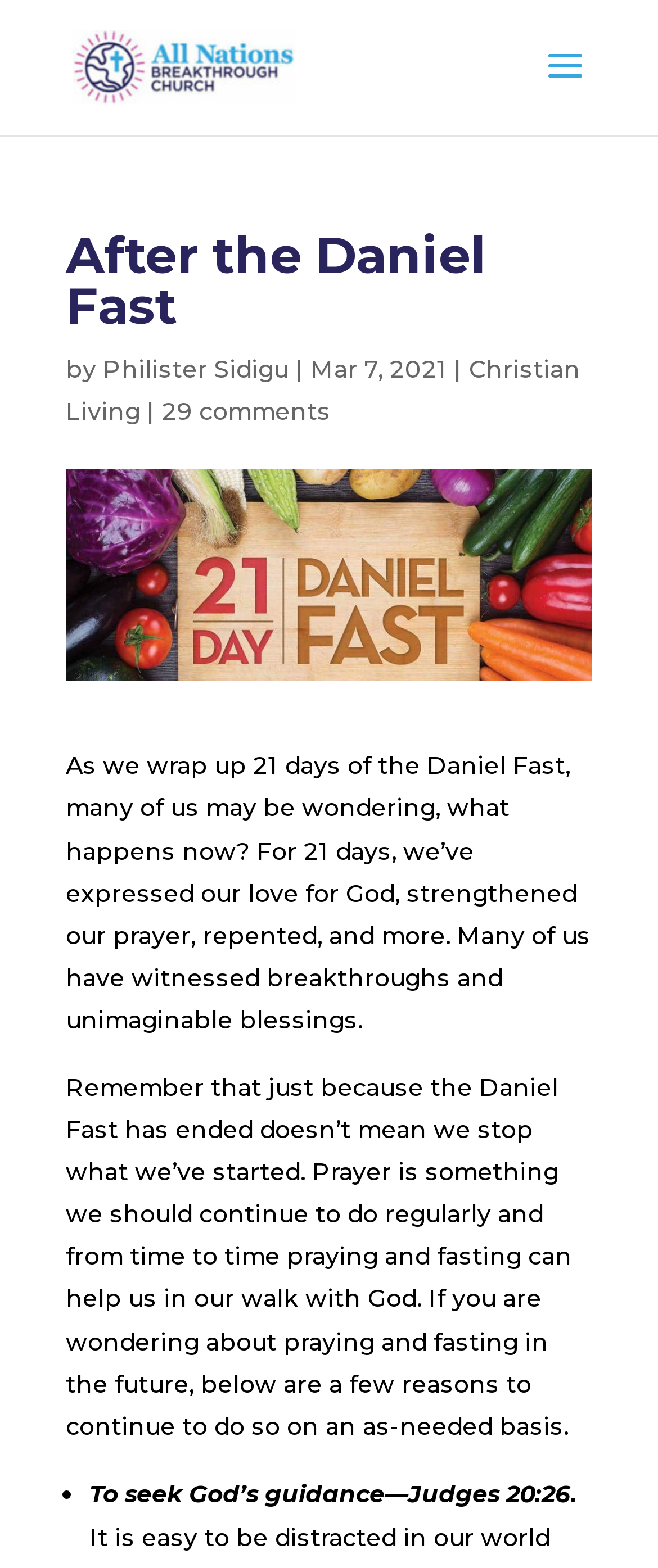Given the webpage screenshot, identify the bounding box of the UI element that matches this description: "alt="All Nations Breakthrough Church"".

[0.11, 0.032, 0.448, 0.051]